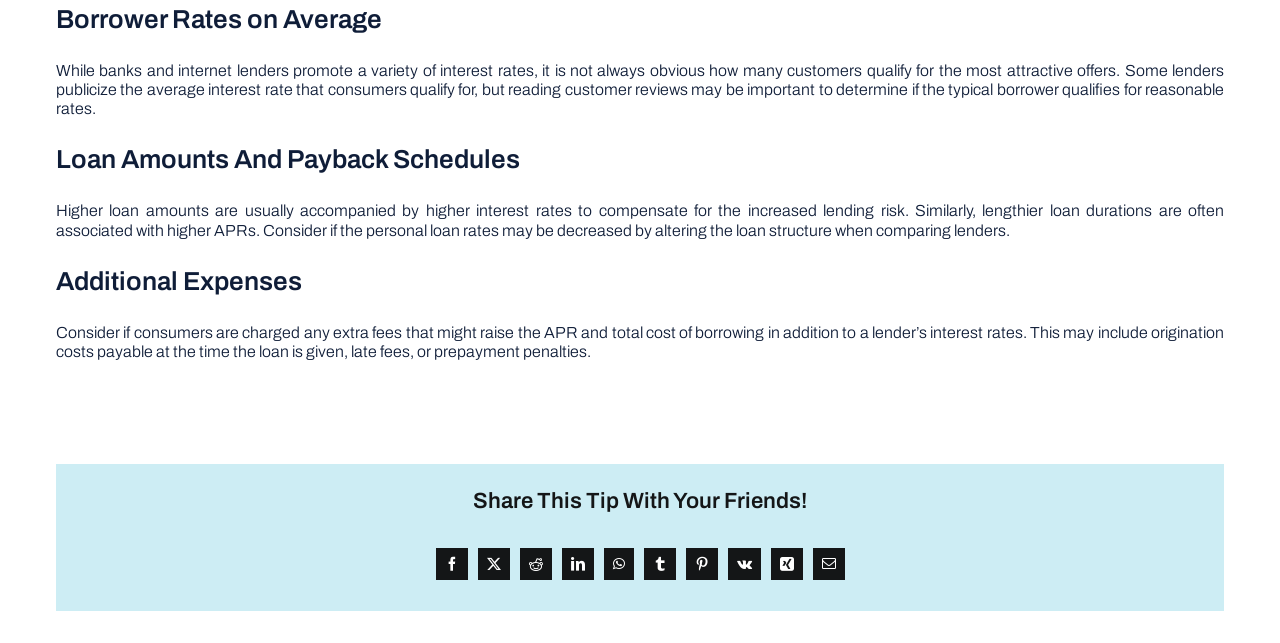What is the main topic of the webpage?
Examine the webpage screenshot and provide an in-depth answer to the question.

The main topic of the webpage is about borrower rates, which can be inferred from the heading 'Borrower Rates on Average' and the subsequent paragraphs discussing loan amounts, payback schedules, and additional expenses.